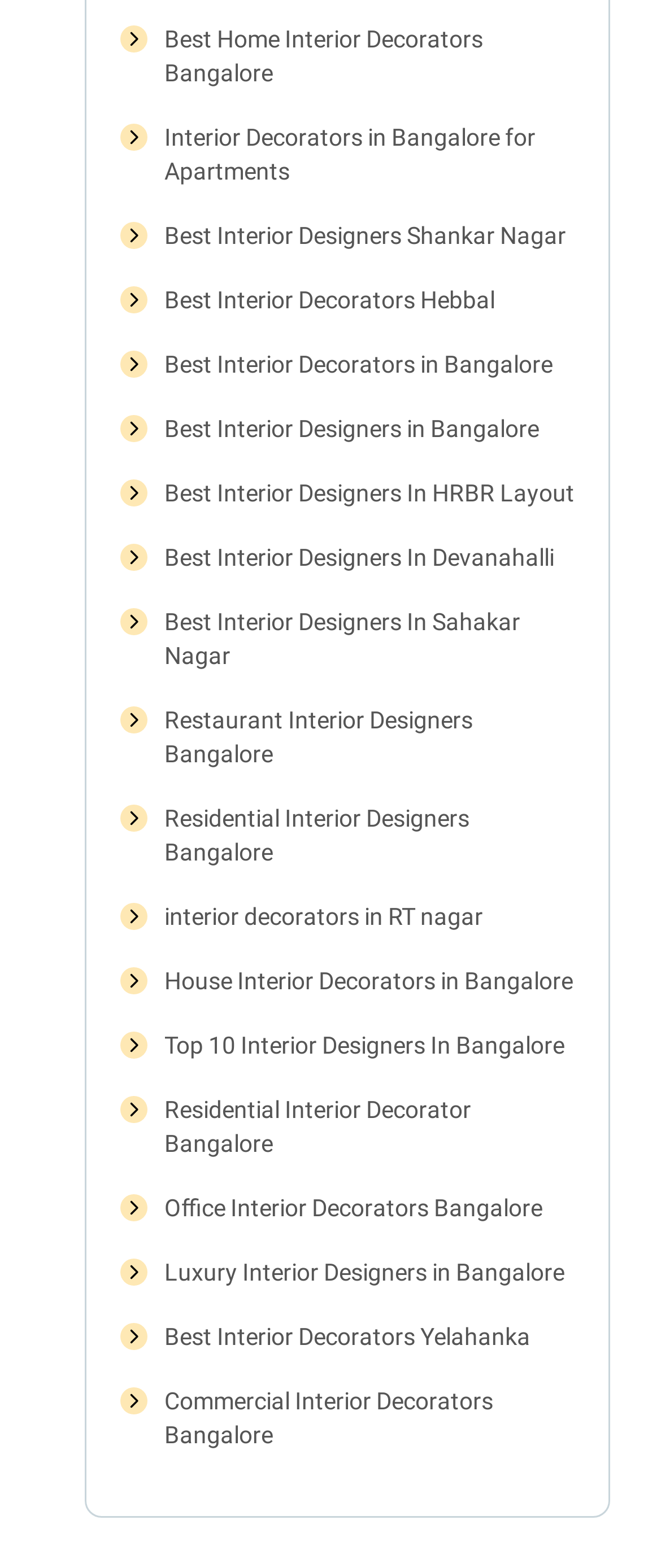What type of interior designers are mentioned in the 10th link?
Utilize the image to construct a detailed and well-explained answer.

The 10th link on the webpage is 'Restaurant Interior Designers Bangalore', which mentions restaurant interior designers.